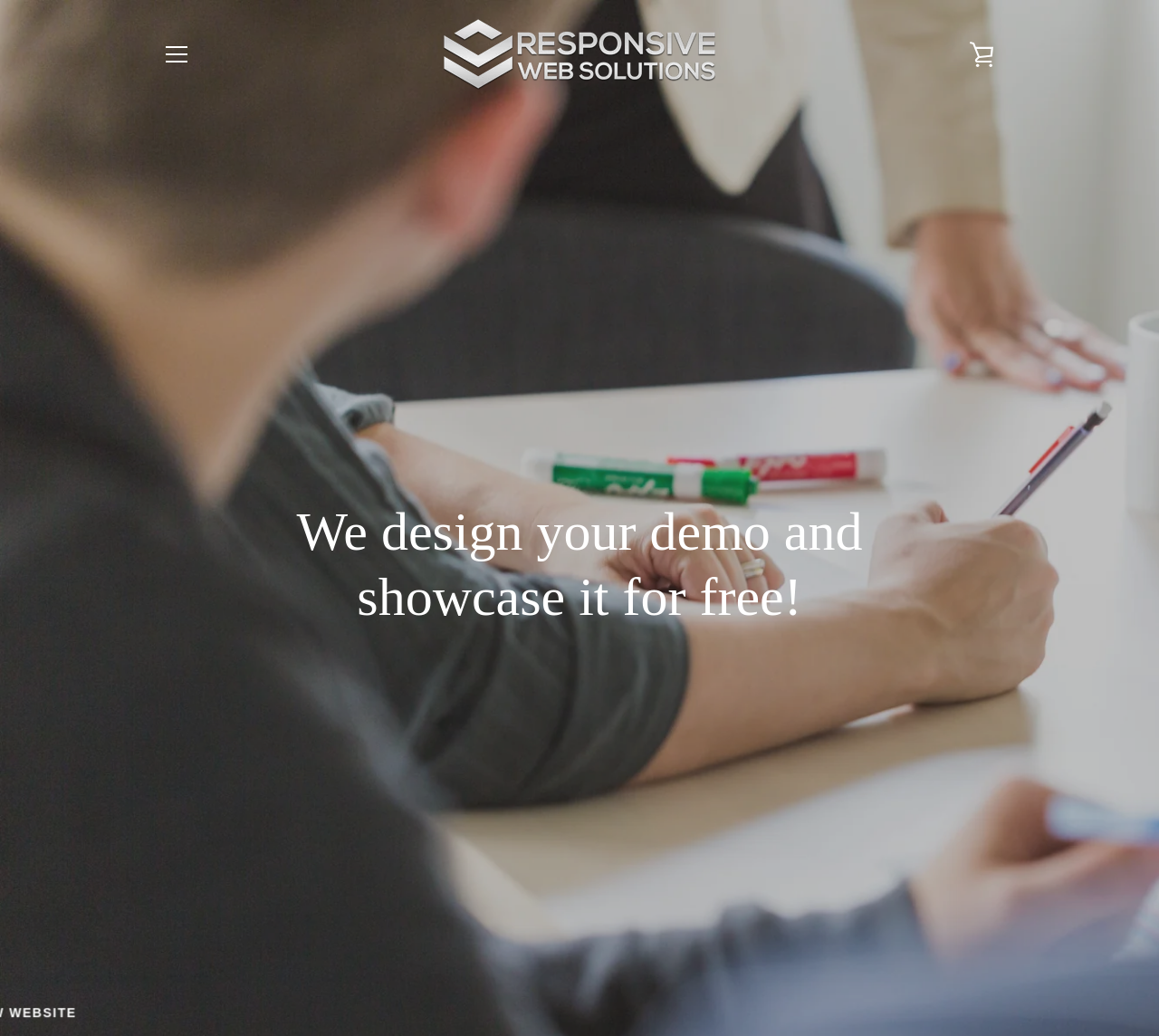What type of services does the company offer?
Based on the image, answer the question with as much detail as possible.

I inferred the types of services offered by the company by considering the various elements on the page, including the heading elements and the link texts, which suggest that the company provides a range of services including web design, graphic design, and more.